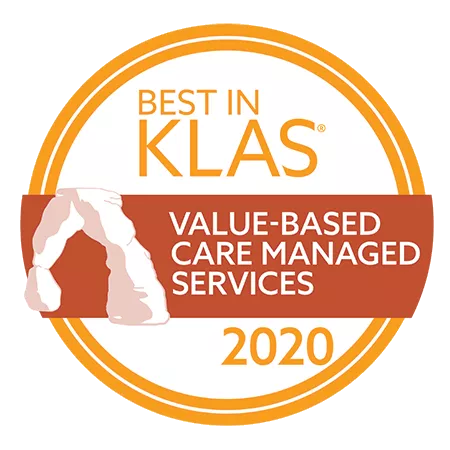Answer the question with a single word or phrase: 
Who is the recognized leader in population health management?

Arcadia